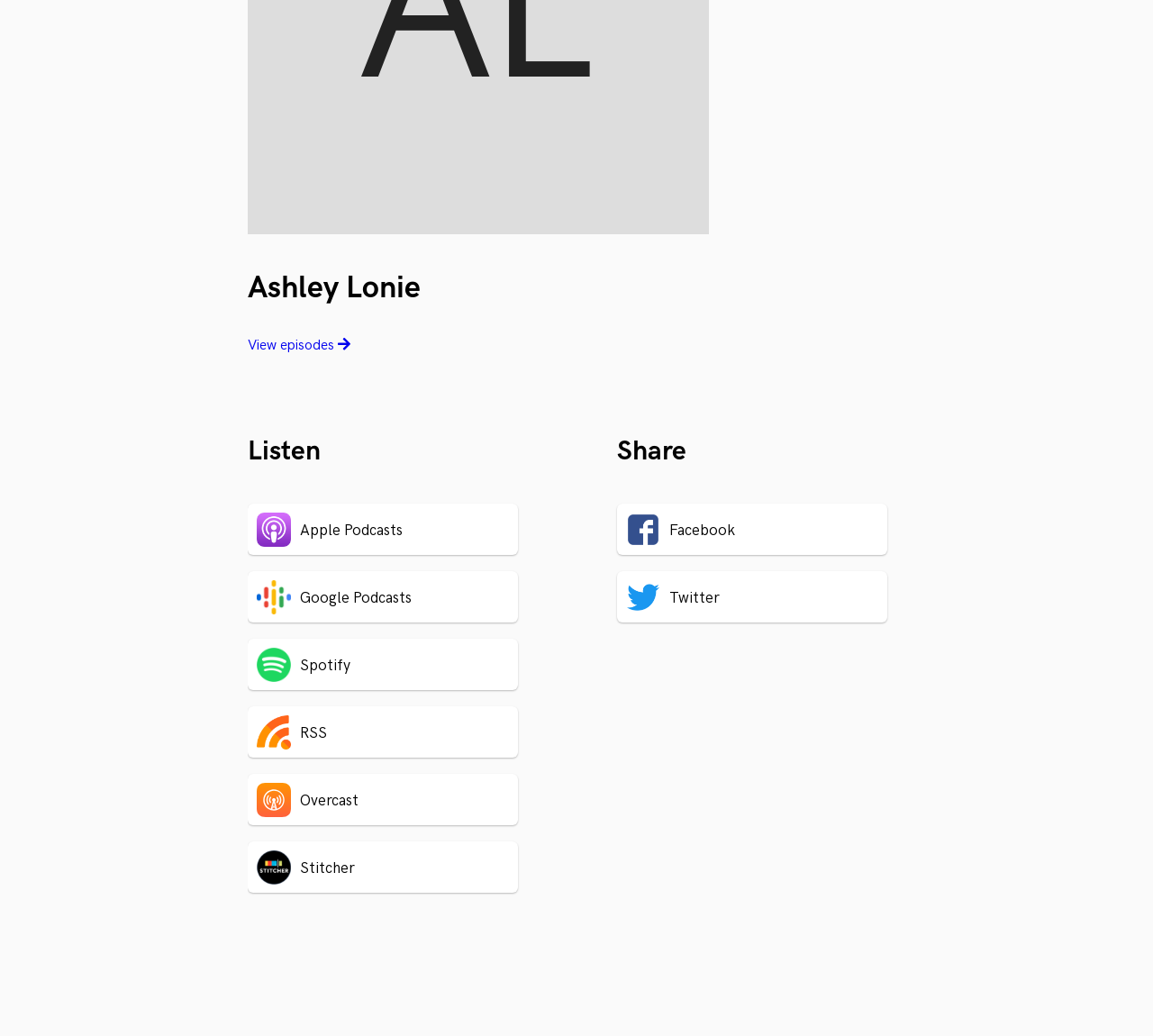Please specify the bounding box coordinates of the clickable region to carry out the following instruction: "Listen on Apple Podcasts". The coordinates should be four float numbers between 0 and 1, in the format [left, top, right, bottom].

[0.215, 0.486, 0.496, 0.535]